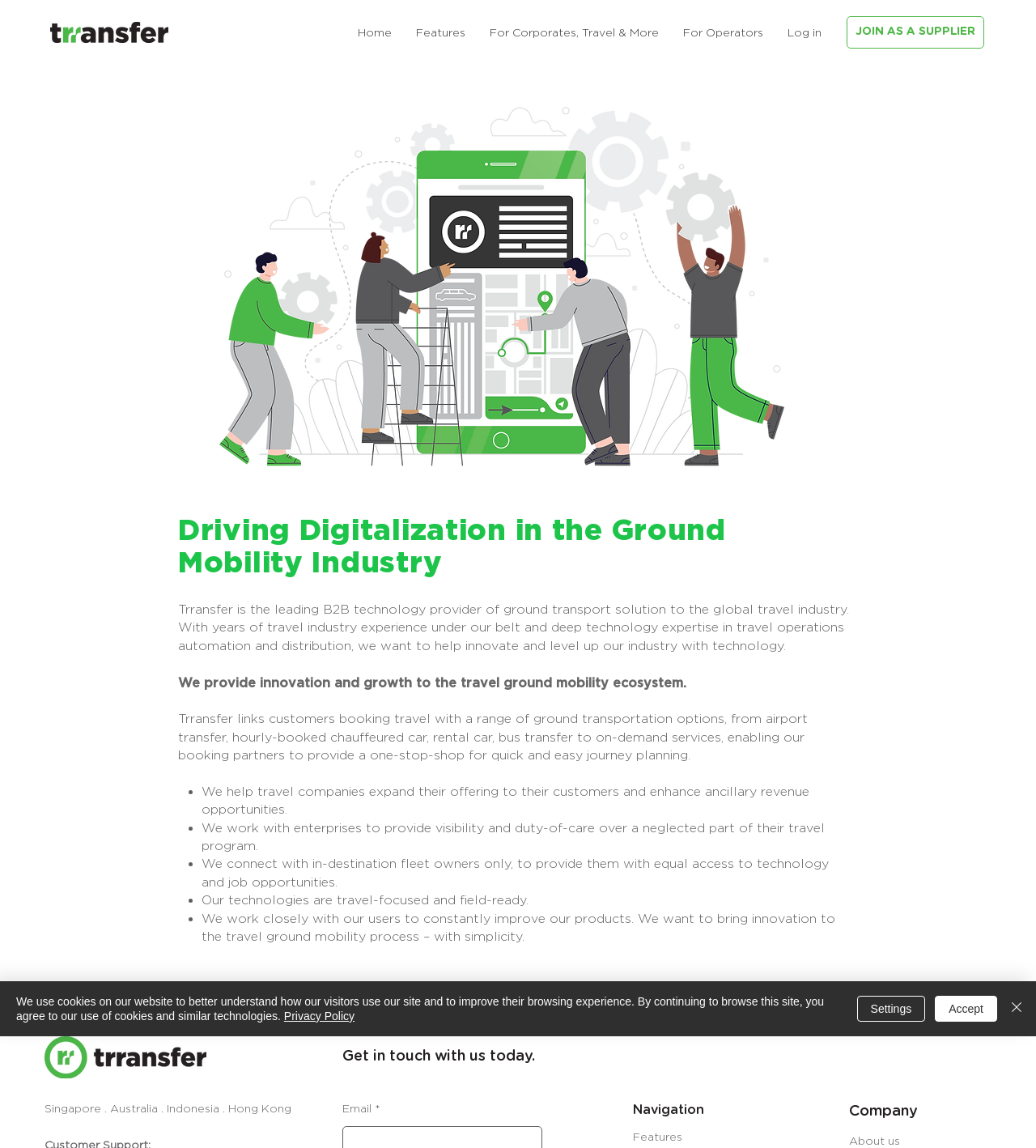Can you specify the bounding box coordinates for the region that should be clicked to fulfill this instruction: "Go to Home".

[0.334, 0.011, 0.39, 0.046]